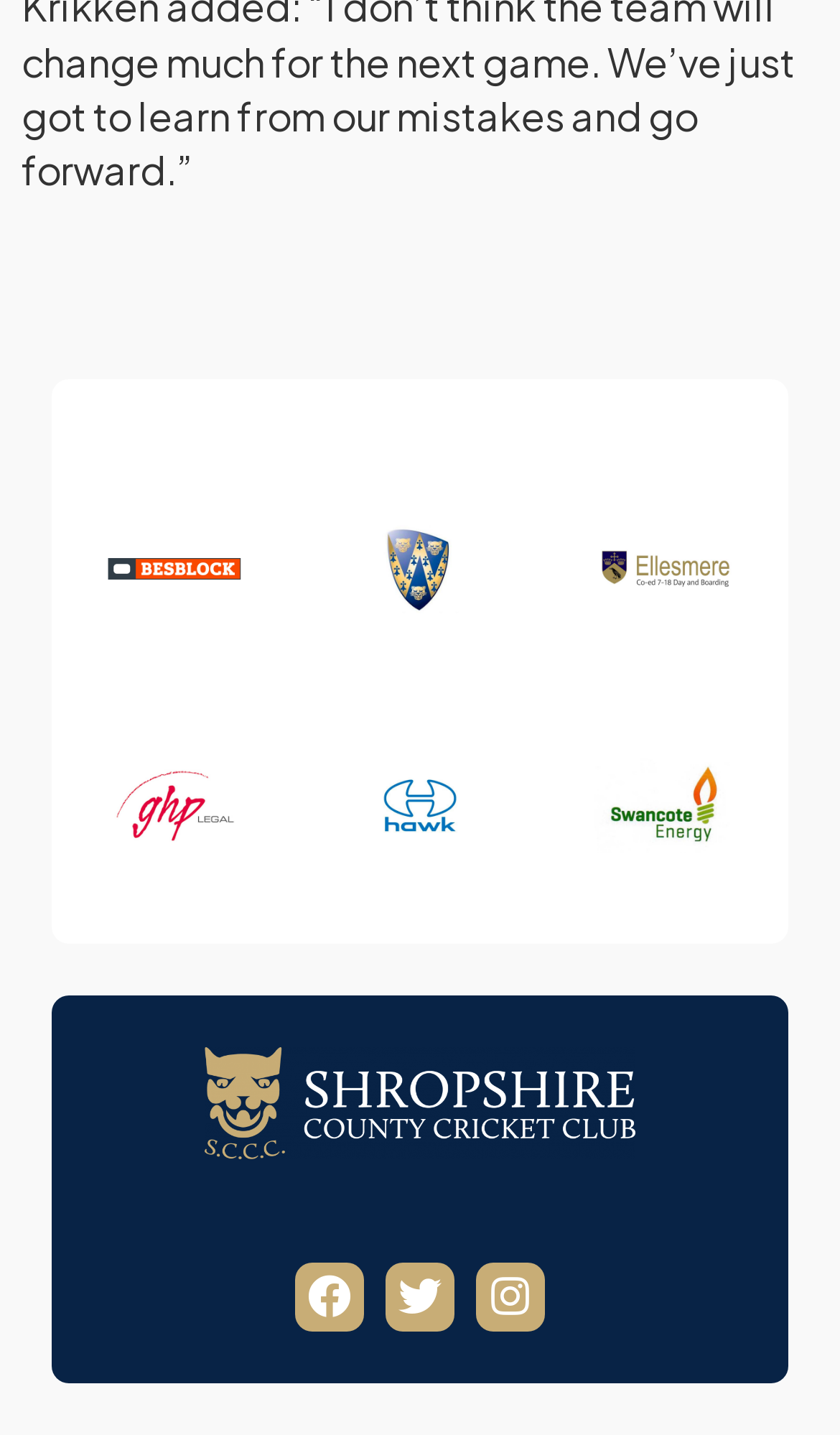Identify the bounding box coordinates for the UI element that matches this description: "YouTube".

None